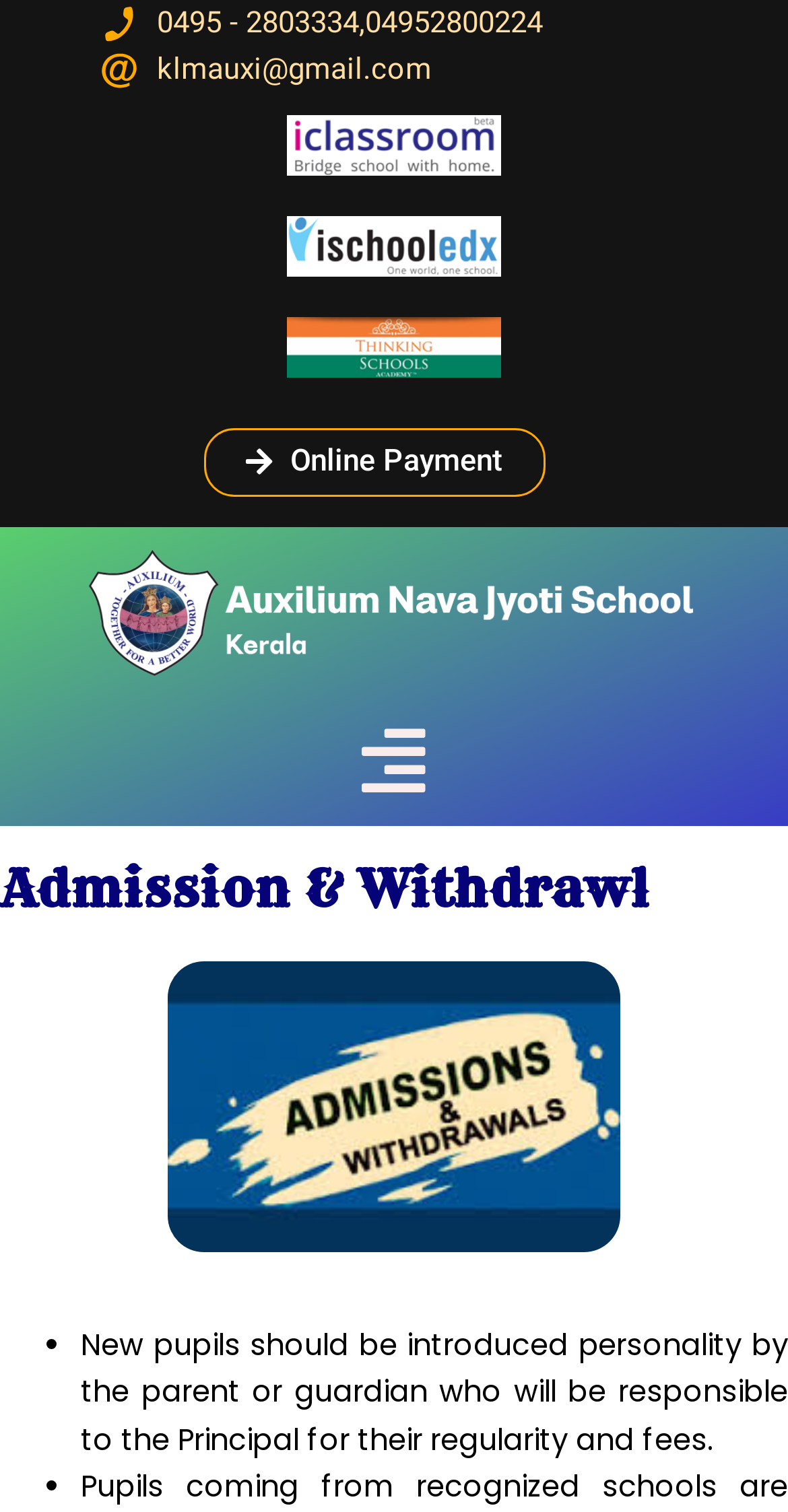Show the bounding box coordinates for the HTML element as described: "Online Payment".

[0.258, 0.283, 0.691, 0.329]